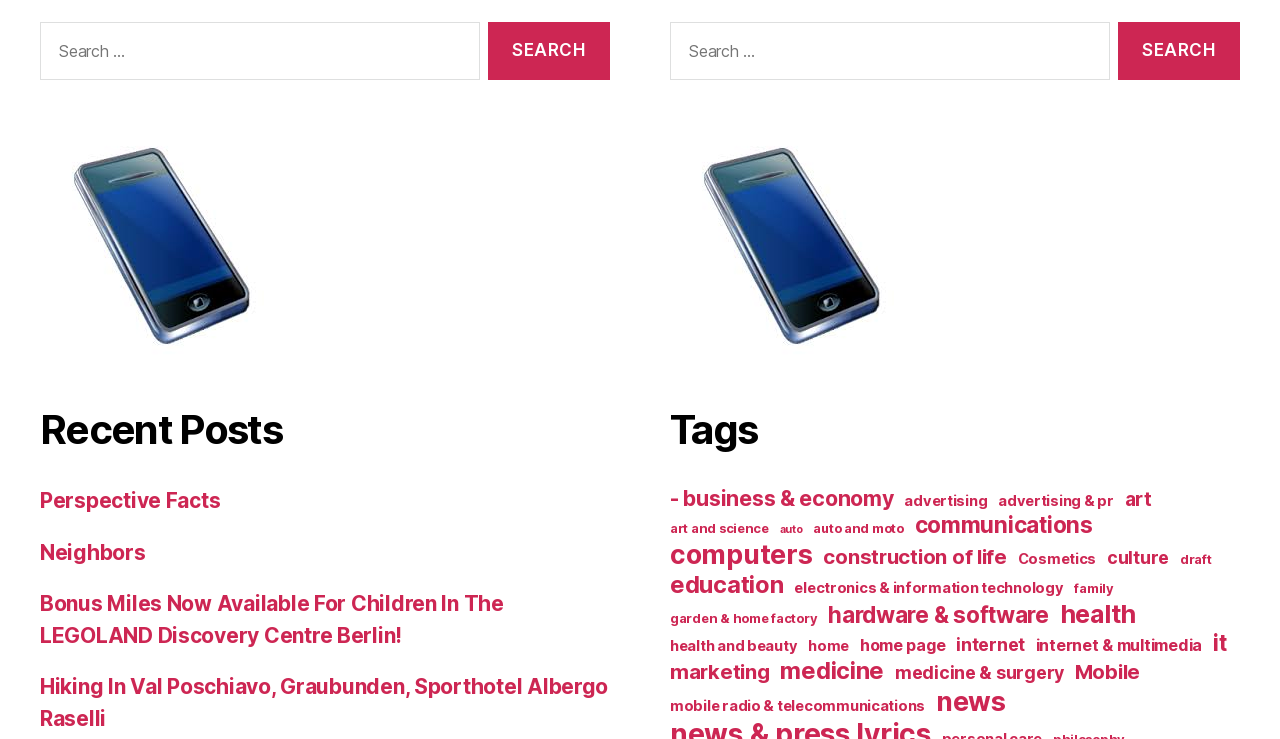Determine the bounding box coordinates of the target area to click to execute the following instruction: "View the related article about Dogri Health & Medical Service WordPress Theme."

None